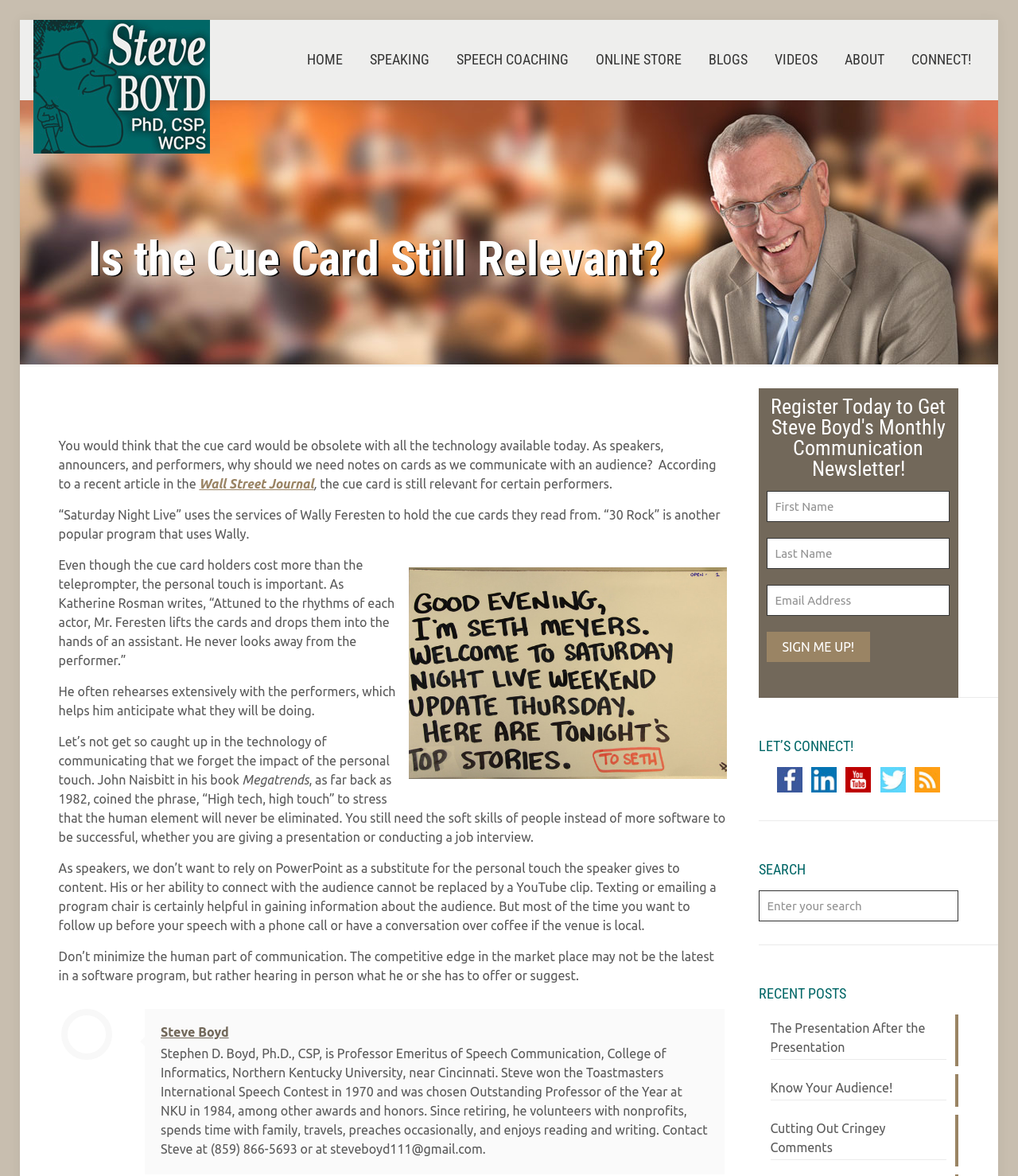How can you contact Steve Boyd?
Deliver a detailed and extensive answer to the question.

Steve Boyd's contact information is provided in the text, which includes his phone number (859) 866-5693 and email address steveboyd111@gmail.com. This information can be used to get in touch with him.